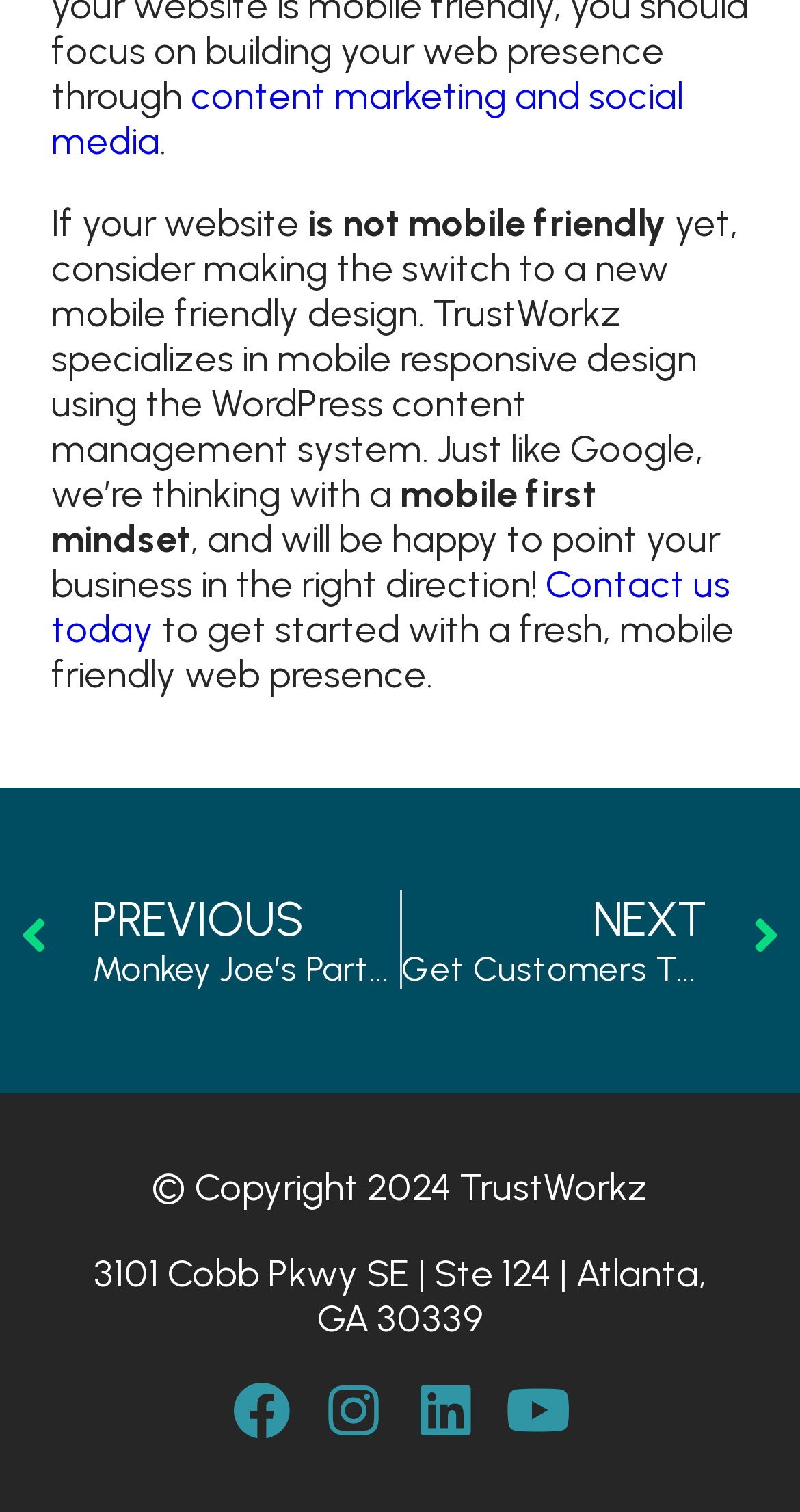Find and specify the bounding box coordinates that correspond to the clickable region for the instruction: "Click on 'content marketing and social media'".

[0.064, 0.049, 0.854, 0.108]